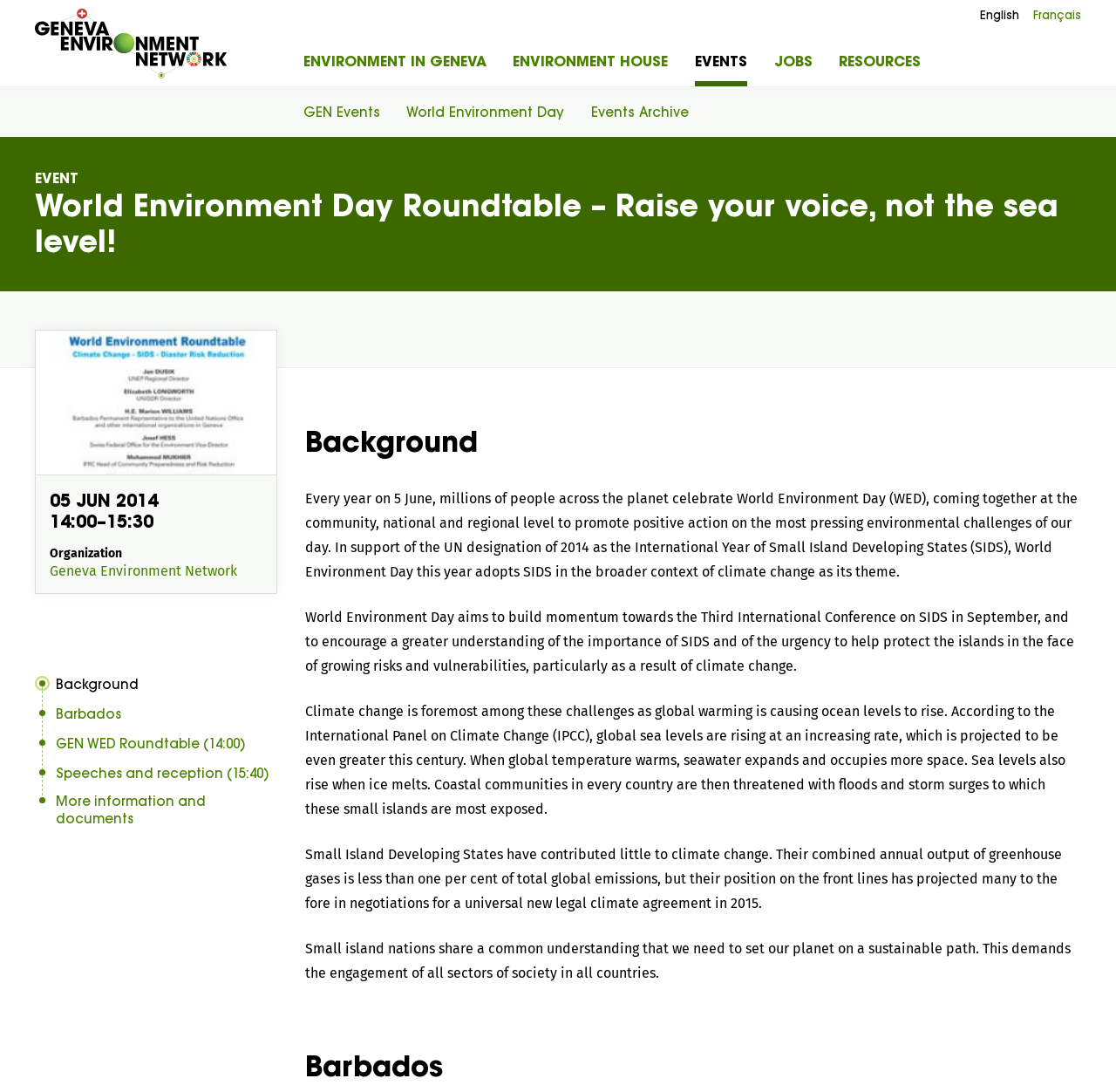Observe the image and answer the following question in detail: What is the name of the organization hosting the event?

I found the answer by looking at the event details, which mentions that the event is organized by the Geneva Environment Network.